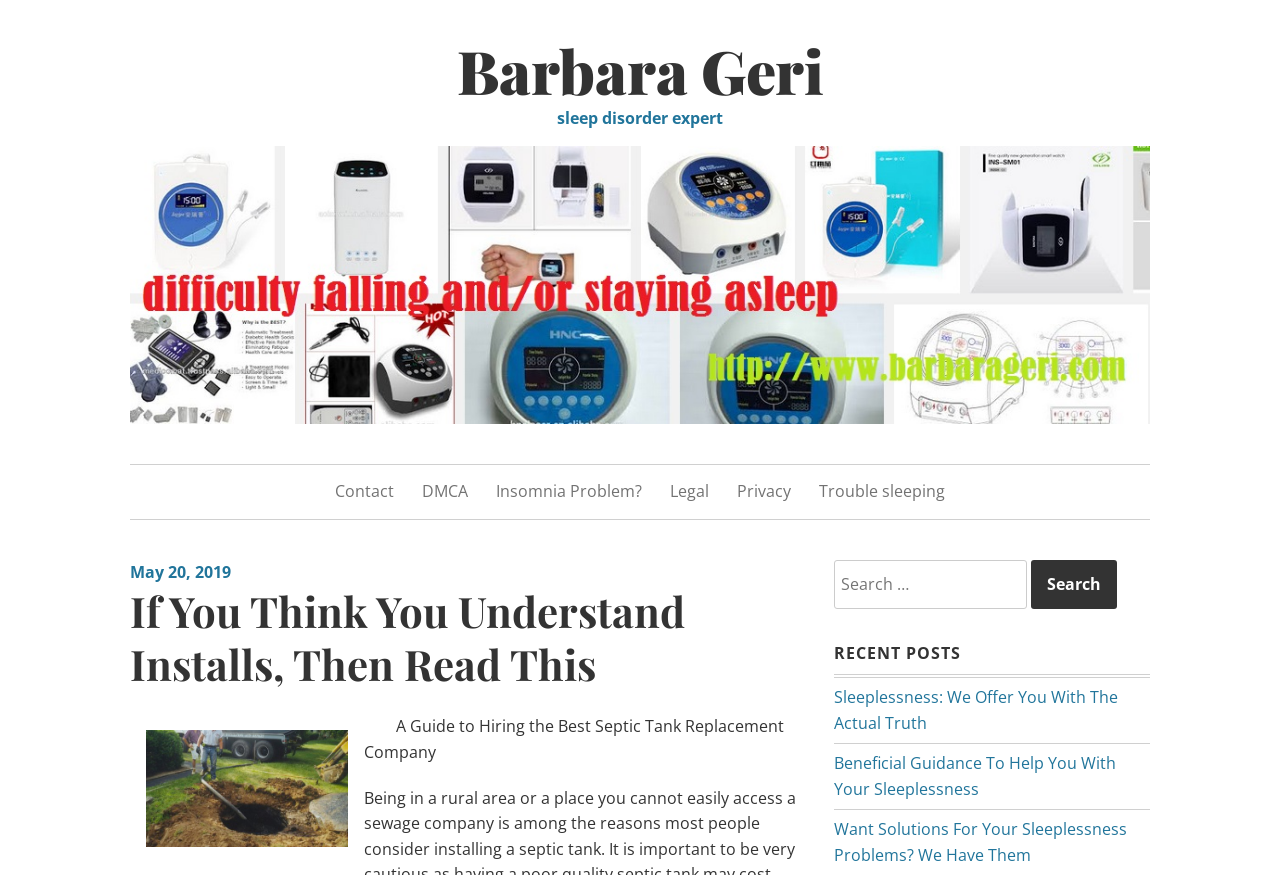Analyze the image and deliver a detailed answer to the question: What is the profession of Barbara Geri?

Based on the webpage, Barbara Geri is mentioned as a sleep disorder expert, which can be inferred from the StaticText element 'sleep disorder expert' next to her name.